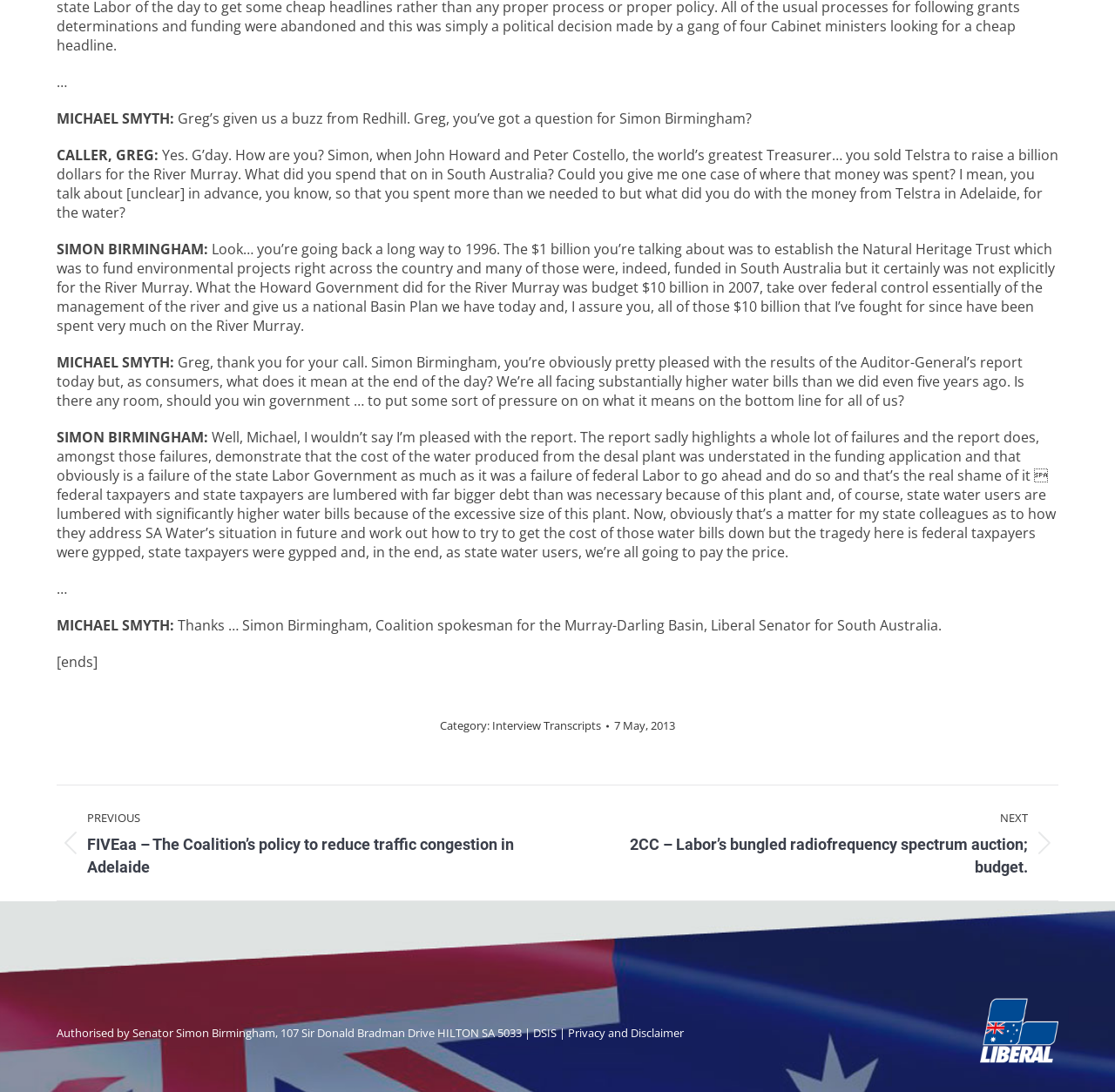Locate the bounding box for the described UI element: "Interview Transcripts". Ensure the coordinates are four float numbers between 0 and 1, formatted as [left, top, right, bottom].

[0.441, 0.657, 0.539, 0.671]